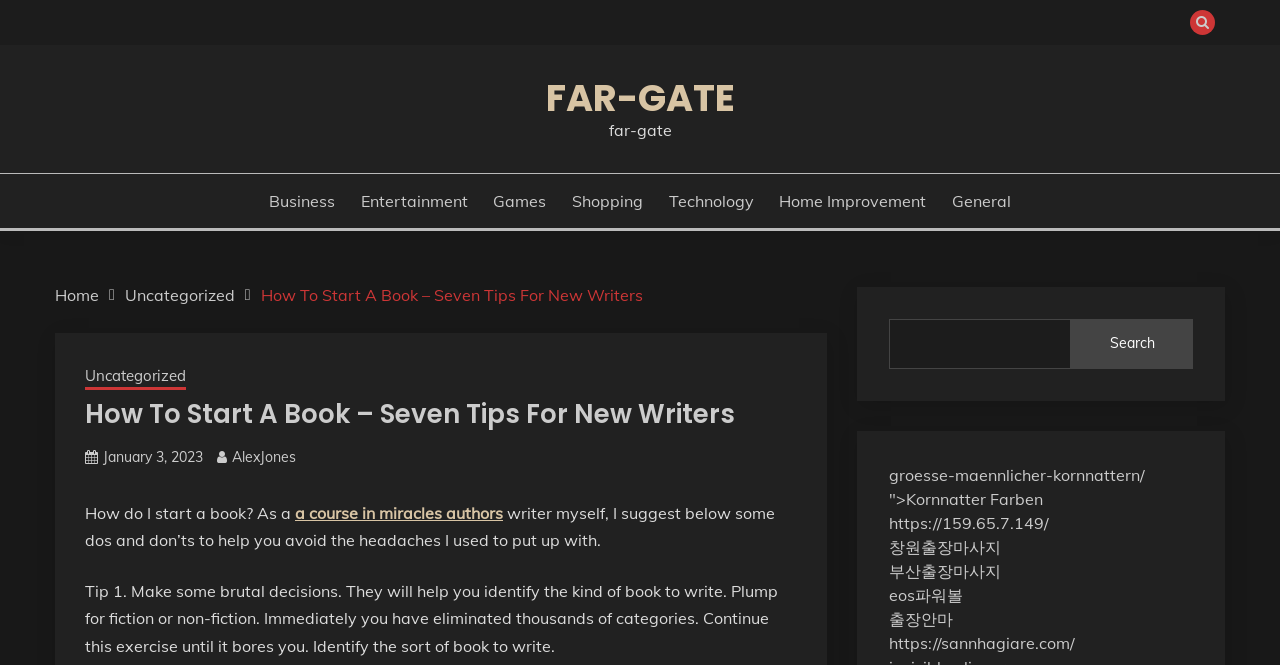What is the author's profession?
Provide an in-depth and detailed explanation in response to the question.

The text mentions 'a course in miracles authors' and 'writer myself', which suggests that the author is a writer.